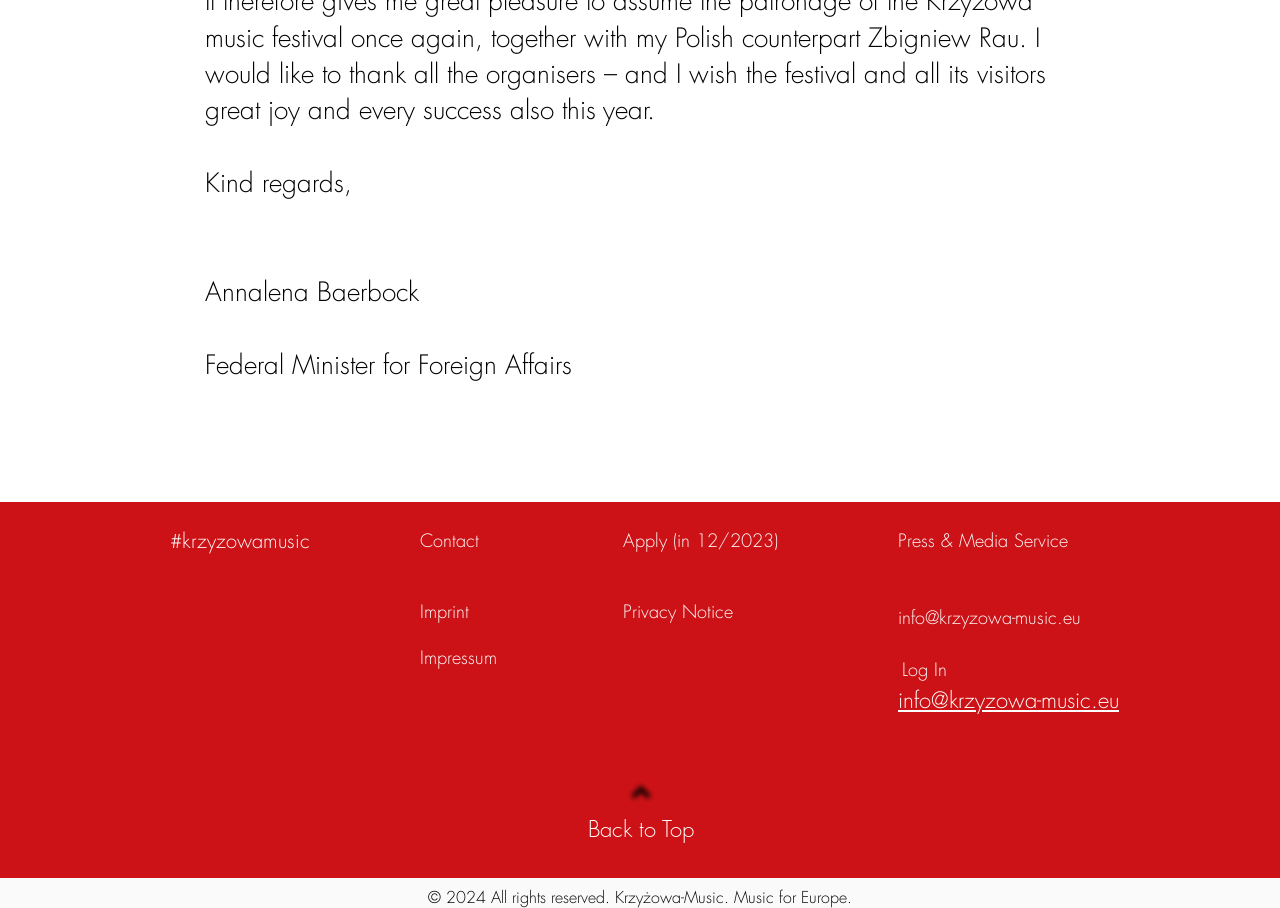Respond with a single word or phrase:
What is the copyright year mentioned on the webpage?

2024